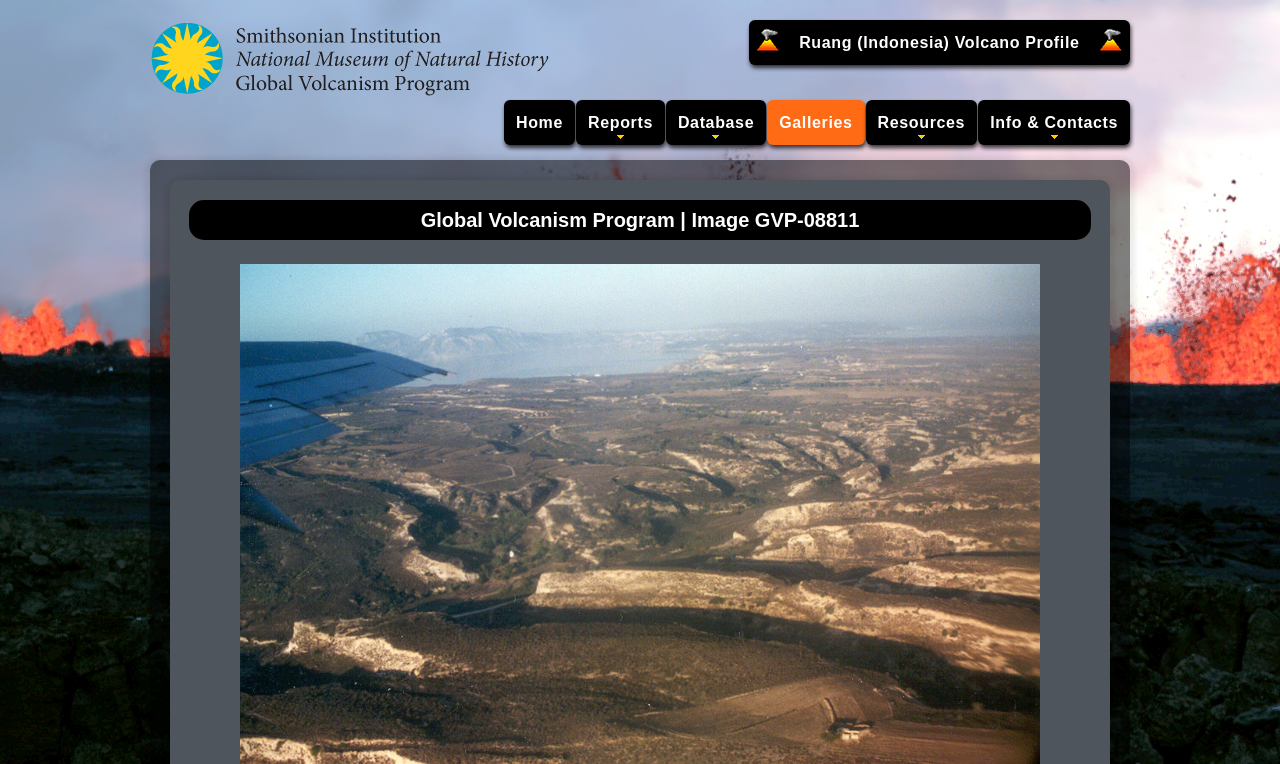How many images are there on the page?
Answer the question with a single word or phrase, referring to the image.

3